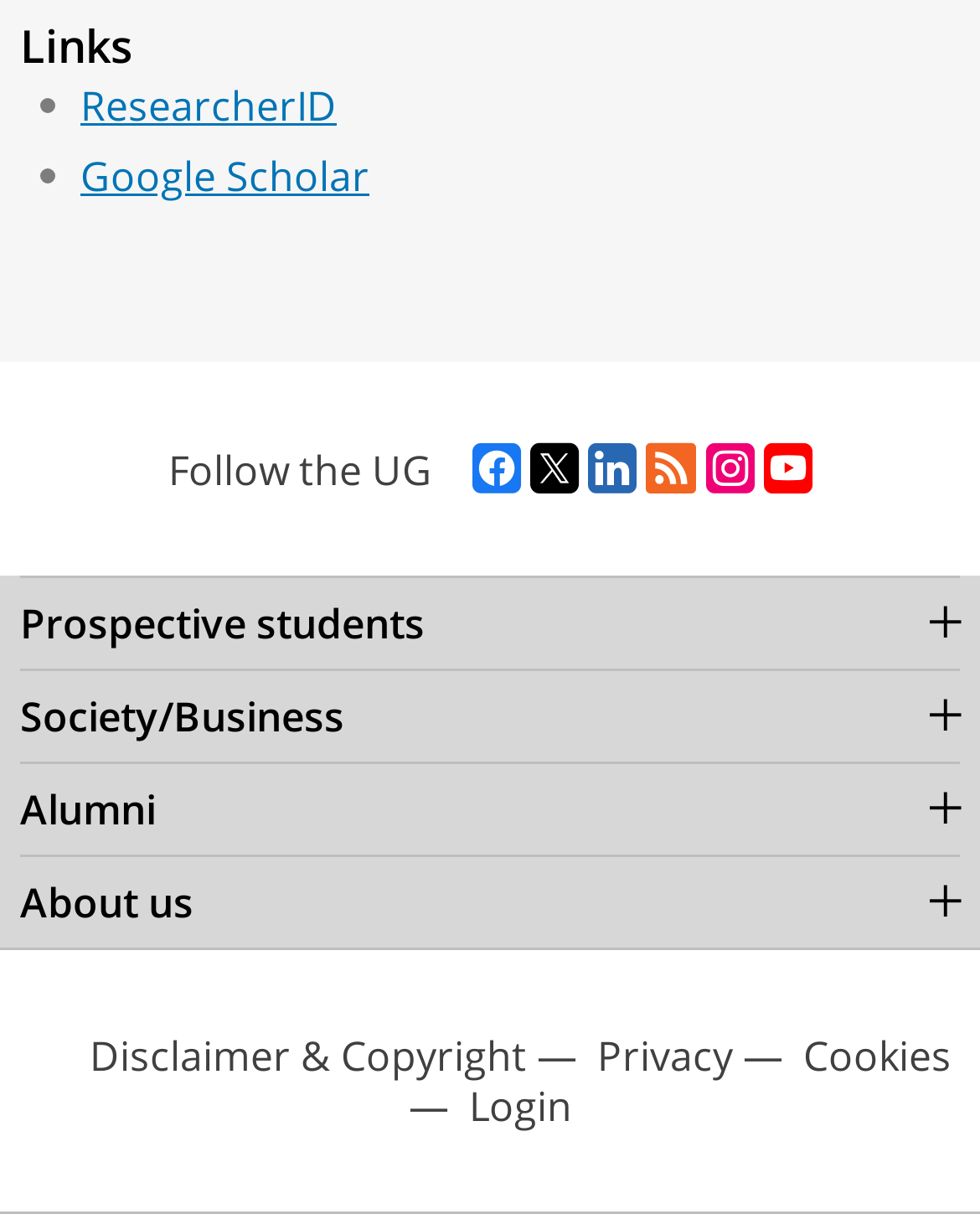What is the purpose of the icons on the right side of the page?
Answer the question with as much detail as possible.

The icons on the right side of the page, including facebook, twitter, linkedin, rss, instagram, and youtube, are likely social media links because they are commonly used social media platforms and are placed together in a row, suggesting they are related to the university's social media presence.